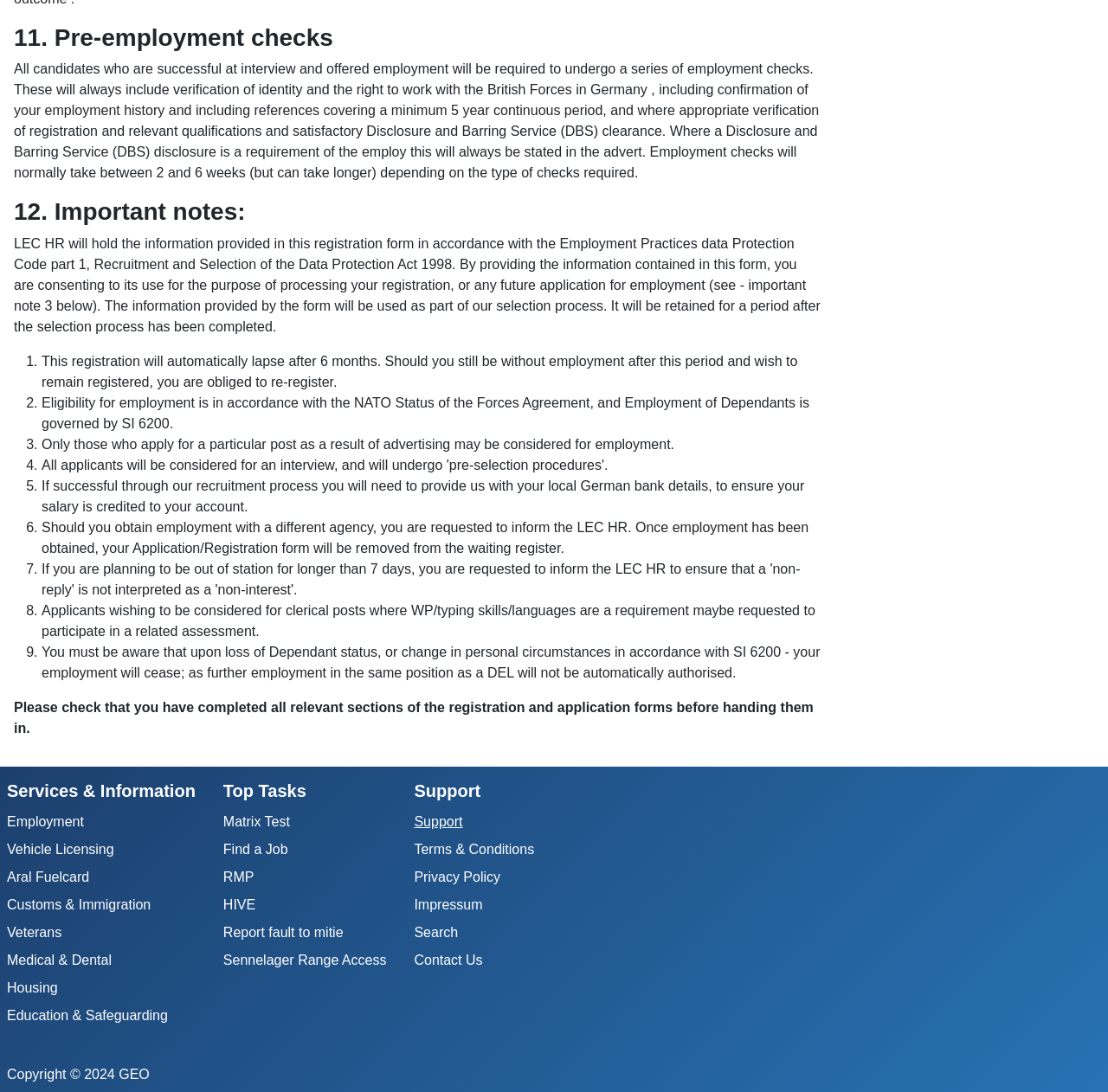Please analyze the image and give a detailed answer to the question:
What is the purpose of employment checks?

According to the webpage, employment checks are required for all candidates who are successful at interview and offered employment. These checks include verification of identity and the right to work with the British Forces in Germany, confirmation of employment history, and where appropriate, verification of registration and relevant qualifications and satisfactory Disclosure and Barring Service (DBS) clearance.